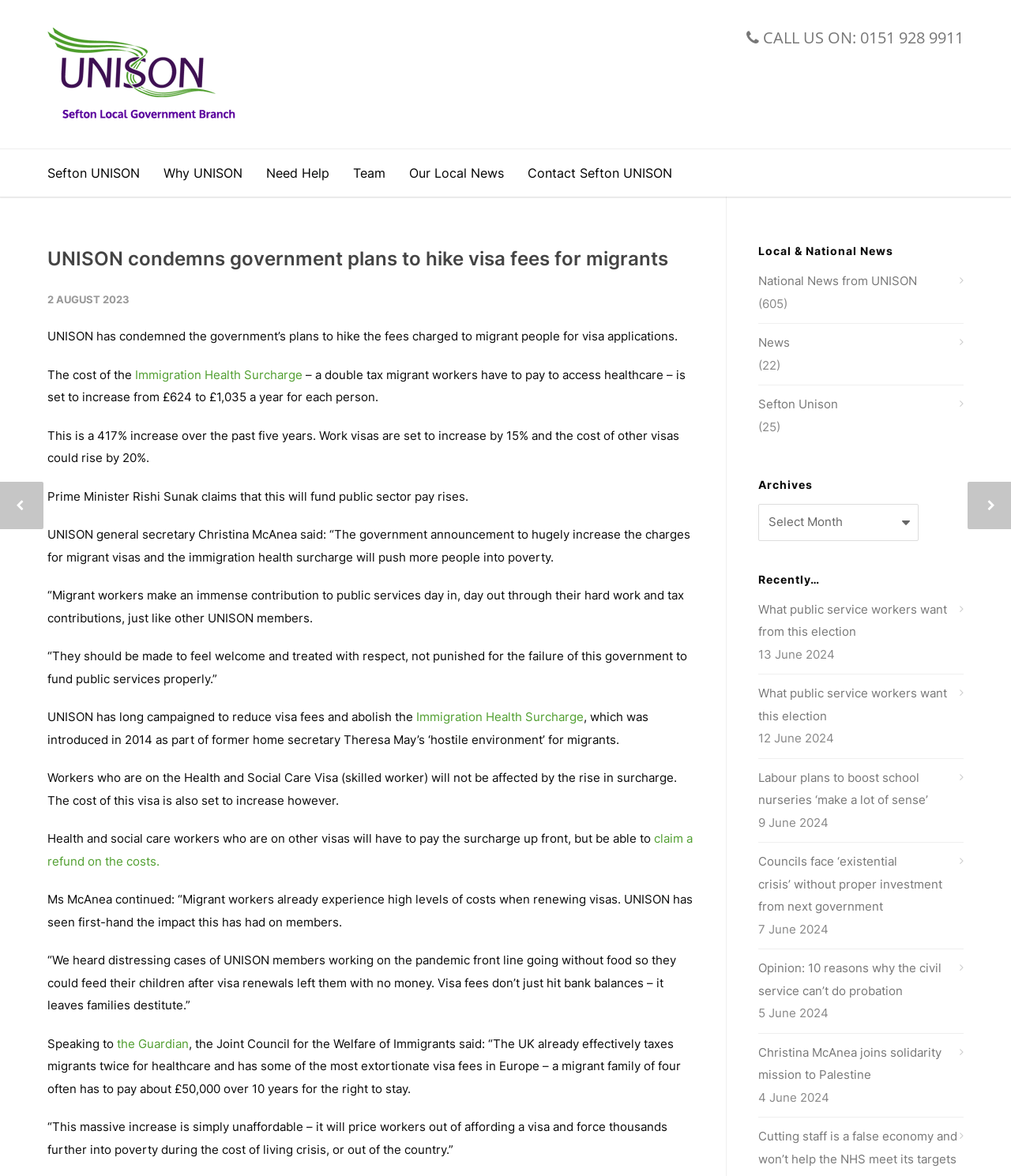Please locate the bounding box coordinates of the element that should be clicked to complete the given instruction: "Check the 'Local & National News' section".

[0.75, 0.208, 0.953, 0.219]